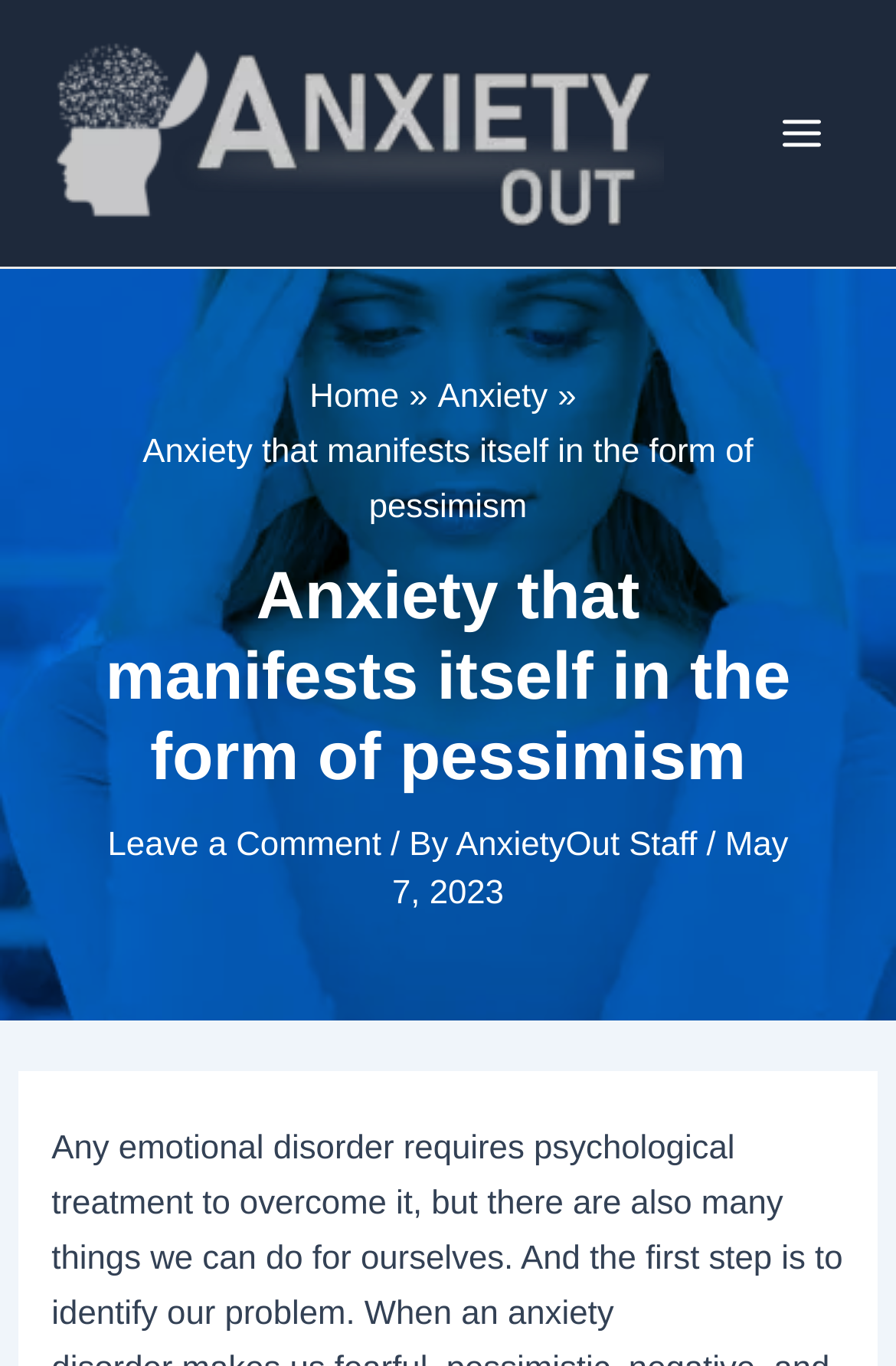Based on the element description, predict the bounding box coordinates (top-left x, top-left y, bottom-right x, bottom-right y) for the UI element in the screenshot: alt="AnxietyOut"

[0.051, 0.084, 0.741, 0.111]